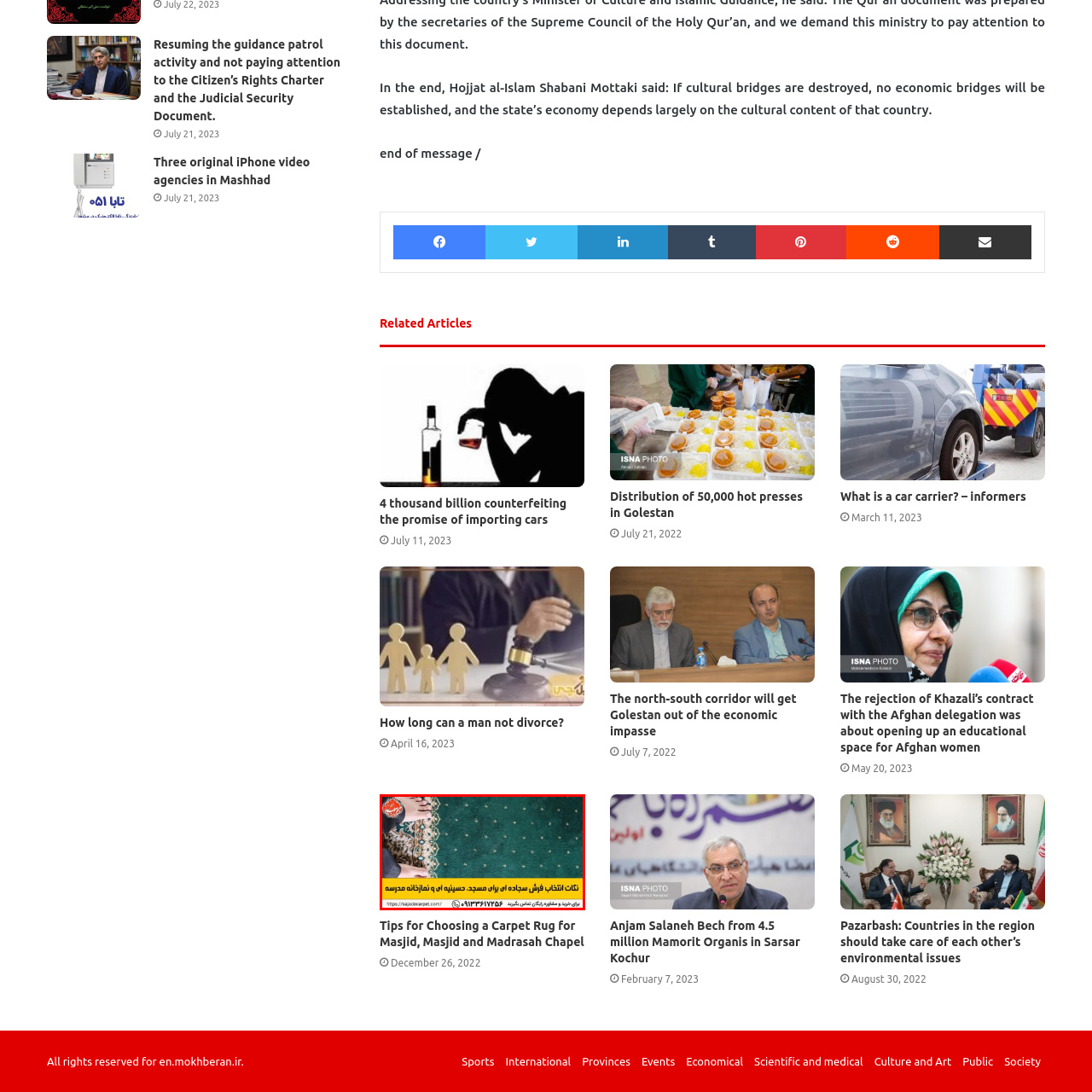Construct a detailed caption for the image enclosed in the red box.

The image features a close-up view of a beautiful green carpet, adorned with intricate patterns and embellishments. It highlights a person's hand, gently touching the fabric, suggesting a careful examination or appreciation of the carpet. The vibrant color and decorative elements draw attention to the craftsmanship involved. Accompanying the visual is a text banner at the bottom that reads: "Tips for Choosing a Carpet Rug for Masjid, Husseiniyah, and Madrasah Chapel," indicating that the image serves as a guide for selecting appropriate carpets for religious and spiritual spaces. This context enhances the significance of the carpet, underscoring its cultural and aesthetic value in places of worship.